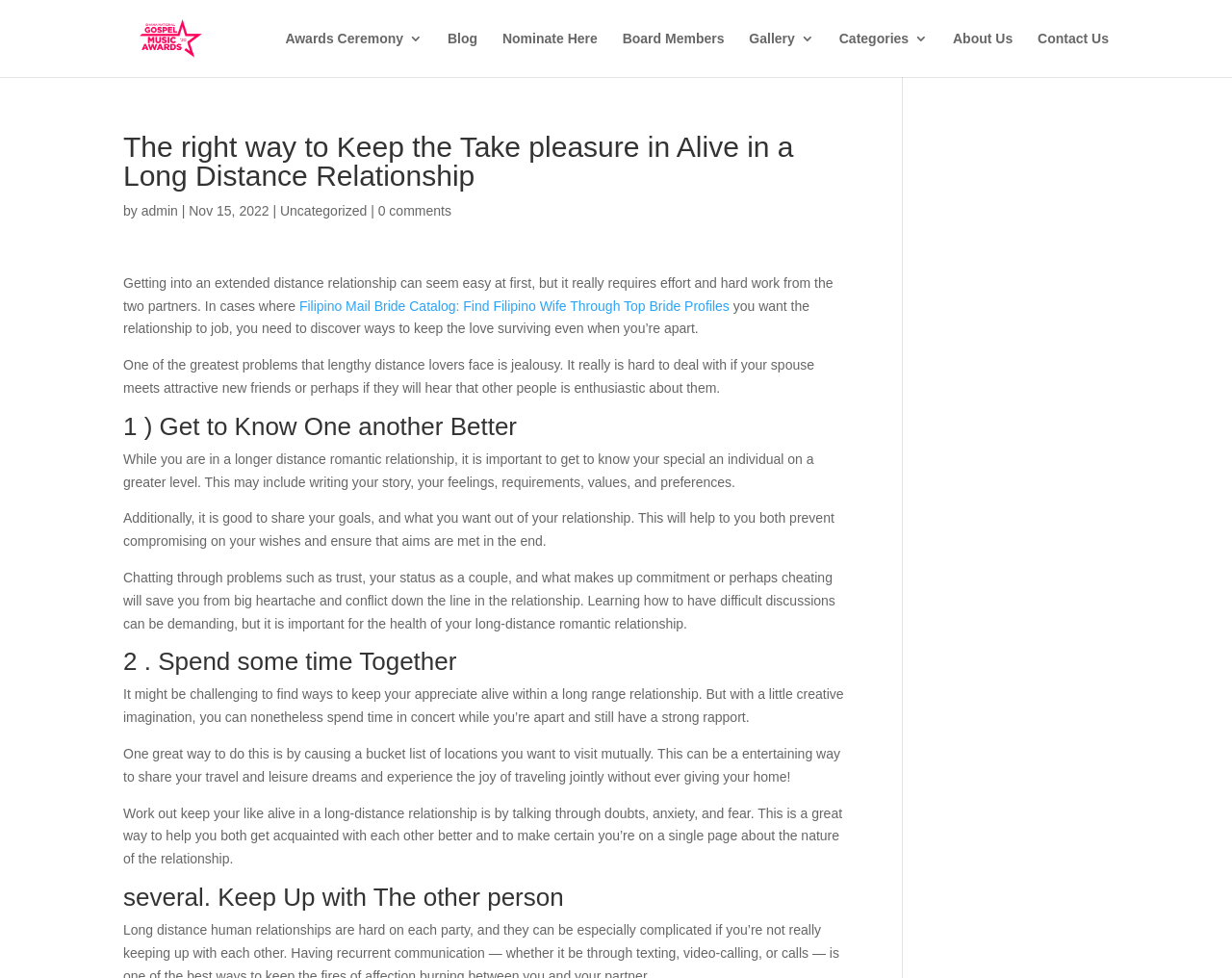Using the provided element description: "alt="NGMAGH"", identify the bounding box coordinates. The coordinates should be four floats between 0 and 1 in the order [left, top, right, bottom].

[0.103, 0.03, 0.174, 0.046]